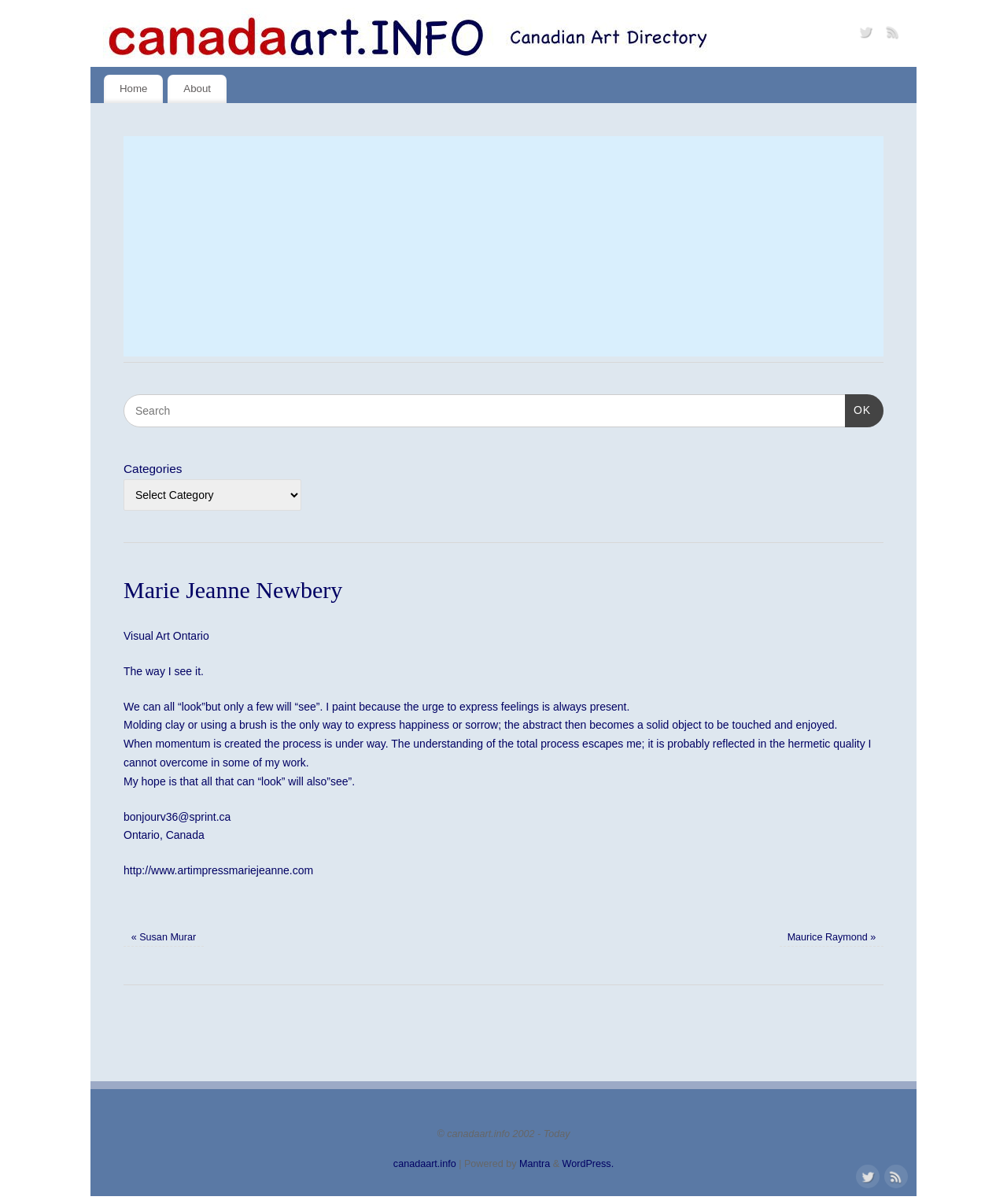Answer the question in a single word or phrase:
What is the location of the artist?

Ontario, Canada